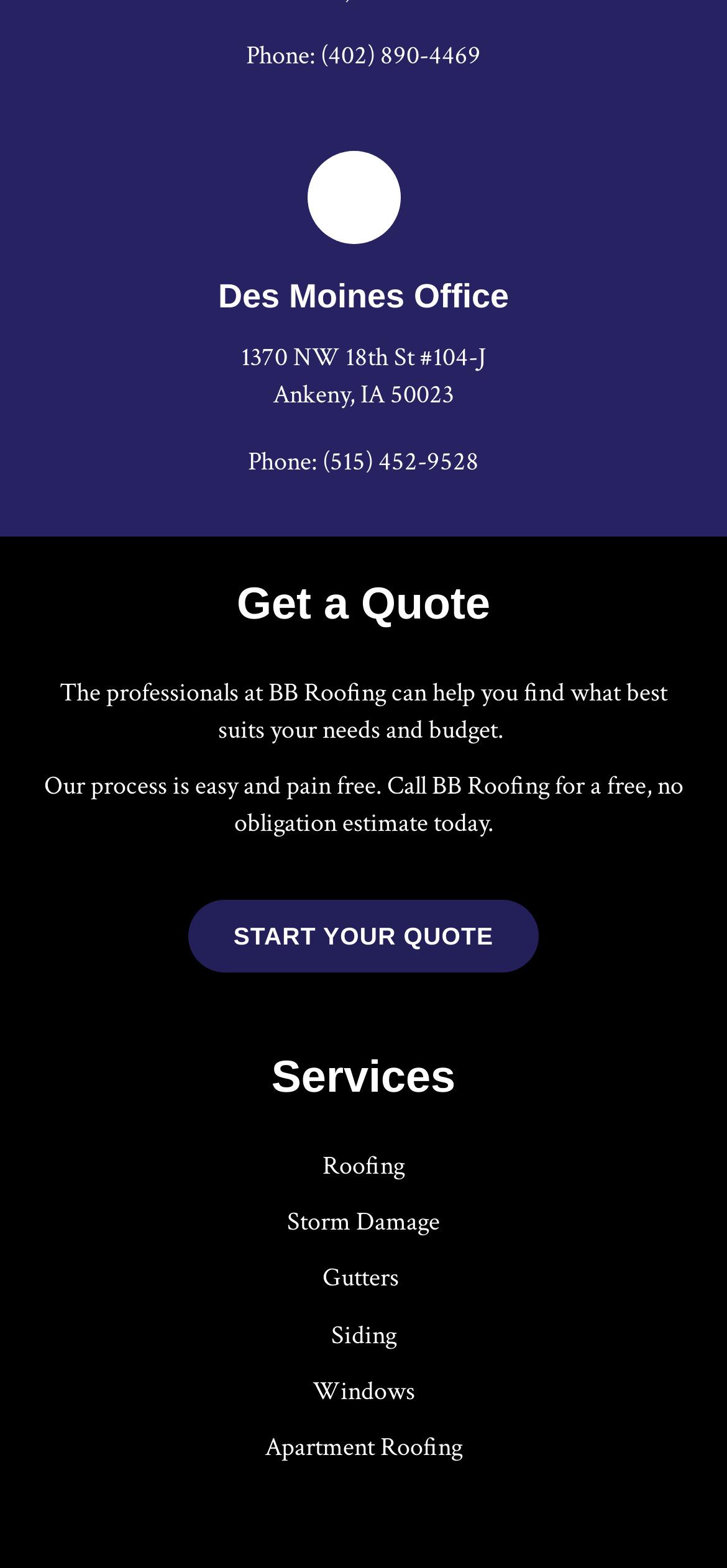What is the call to action on the webpage?
Based on the image, provide your answer in one word or phrase.

START YOUR QUOTE